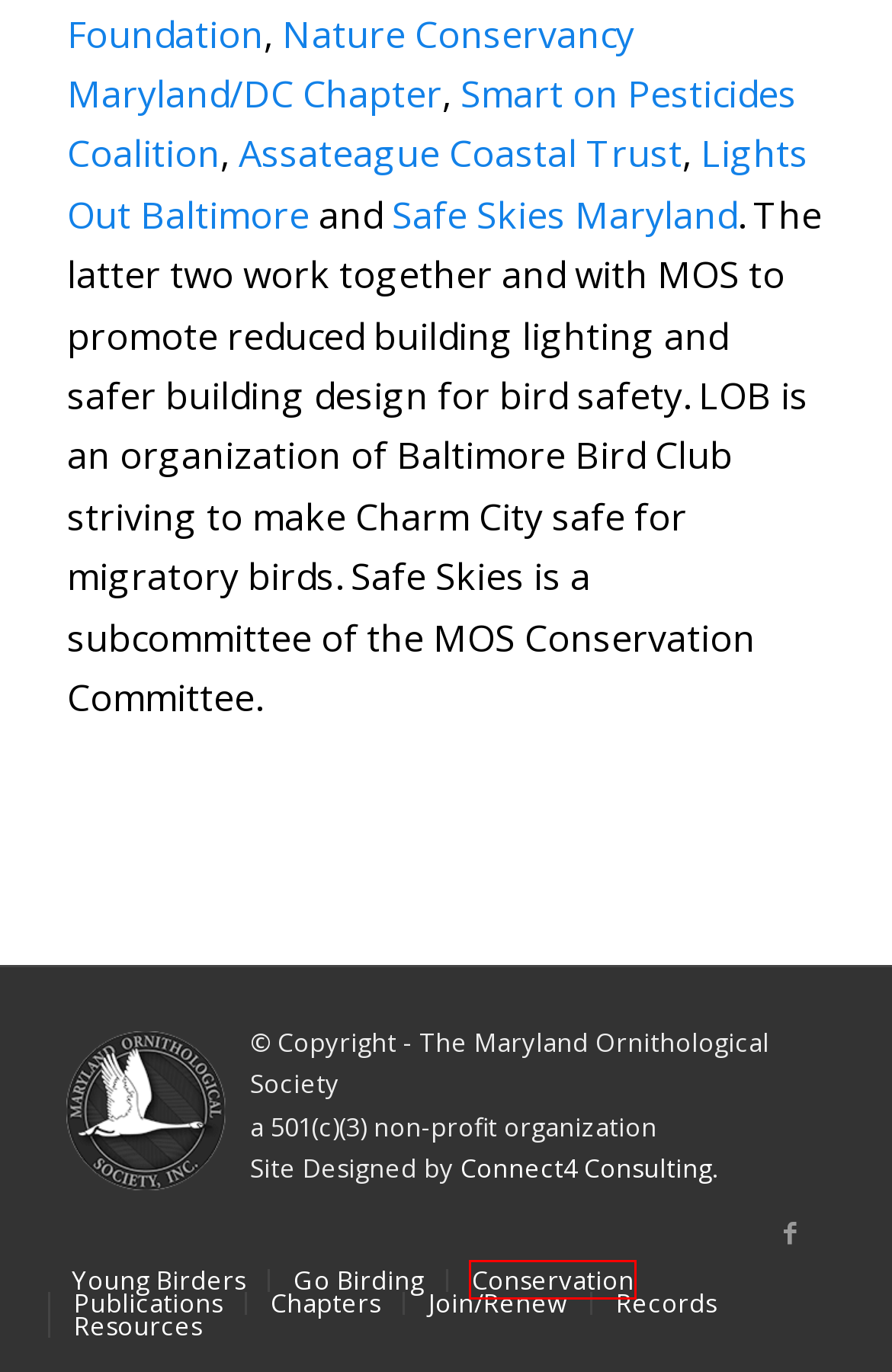Given a webpage screenshot featuring a red rectangle around a UI element, please determine the best description for the new webpage that appears after the element within the bounding box is clicked. The options are:
A. Publications - Maryland Ornithological Society
B. Conservation - Maryland Ornithological Society
C. Chapters - Maryland Ornithological Society
D. Home - Connect4 Consulting
E. Records Committee - Maryland Ornithological Society
F. Young Birders - Maryland Ornithological Society
G. Go Birding - Maryland Ornithological Society
H. The Nature Conservancy in Maryland/D.C.

B